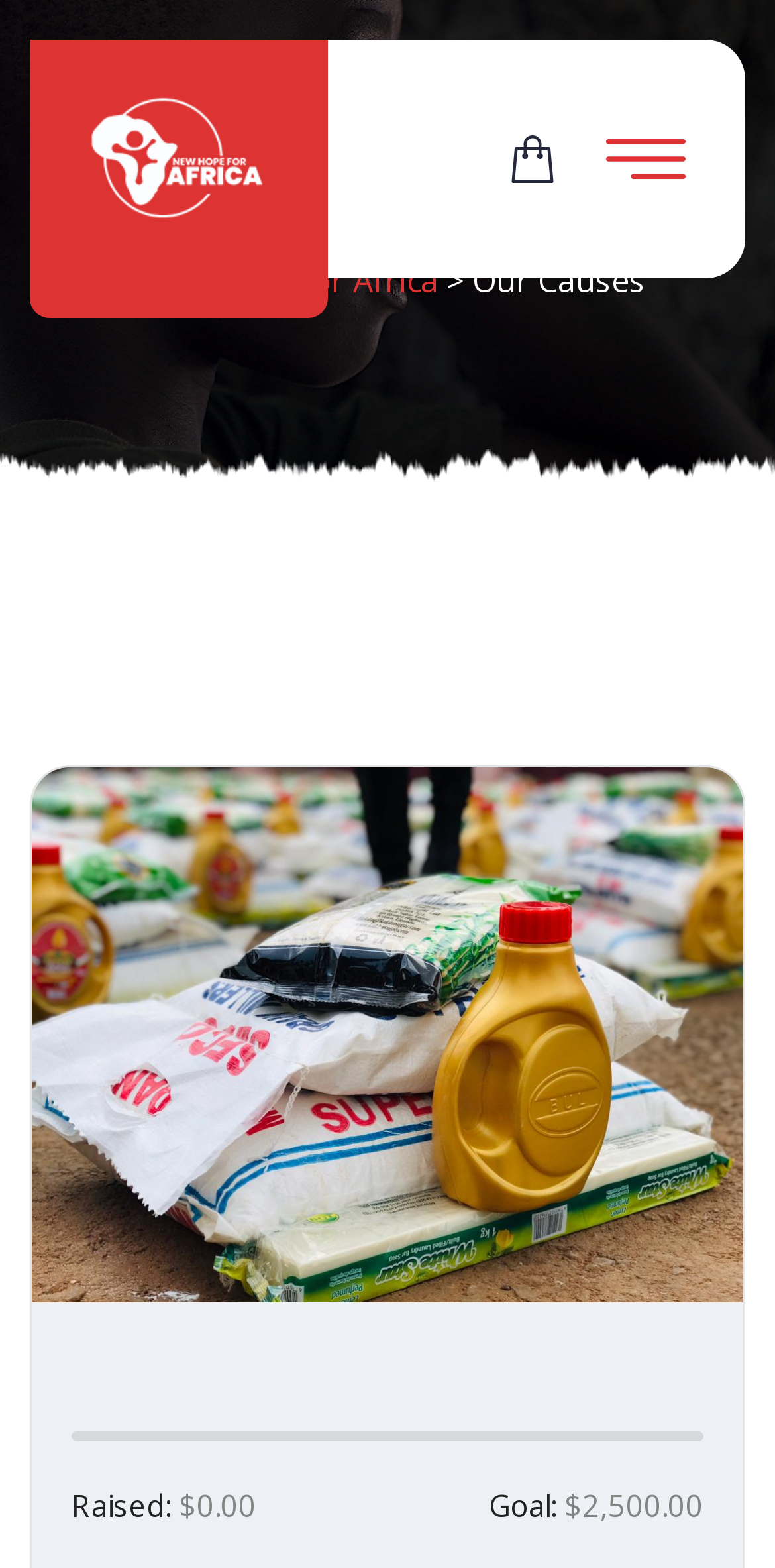Refer to the image and offer a detailed explanation in response to the question: How much has been raised so far?

I found the amount raised so far by looking at the text elements at the bottom of the page, where it says 'Raised:' followed by the amount '$0.00'.